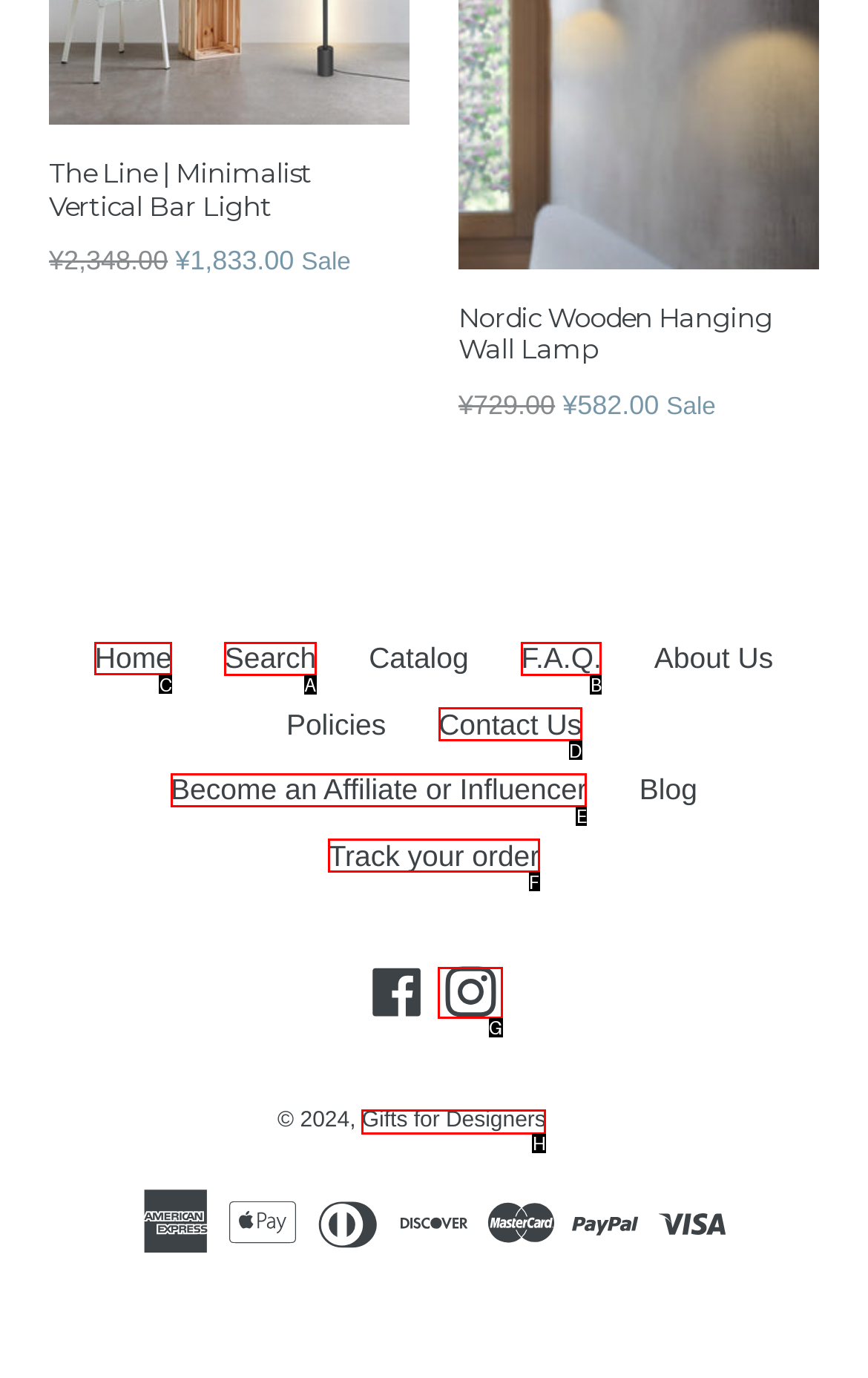Given the task: go to home page, indicate which boxed UI element should be clicked. Provide your answer using the letter associated with the correct choice.

C